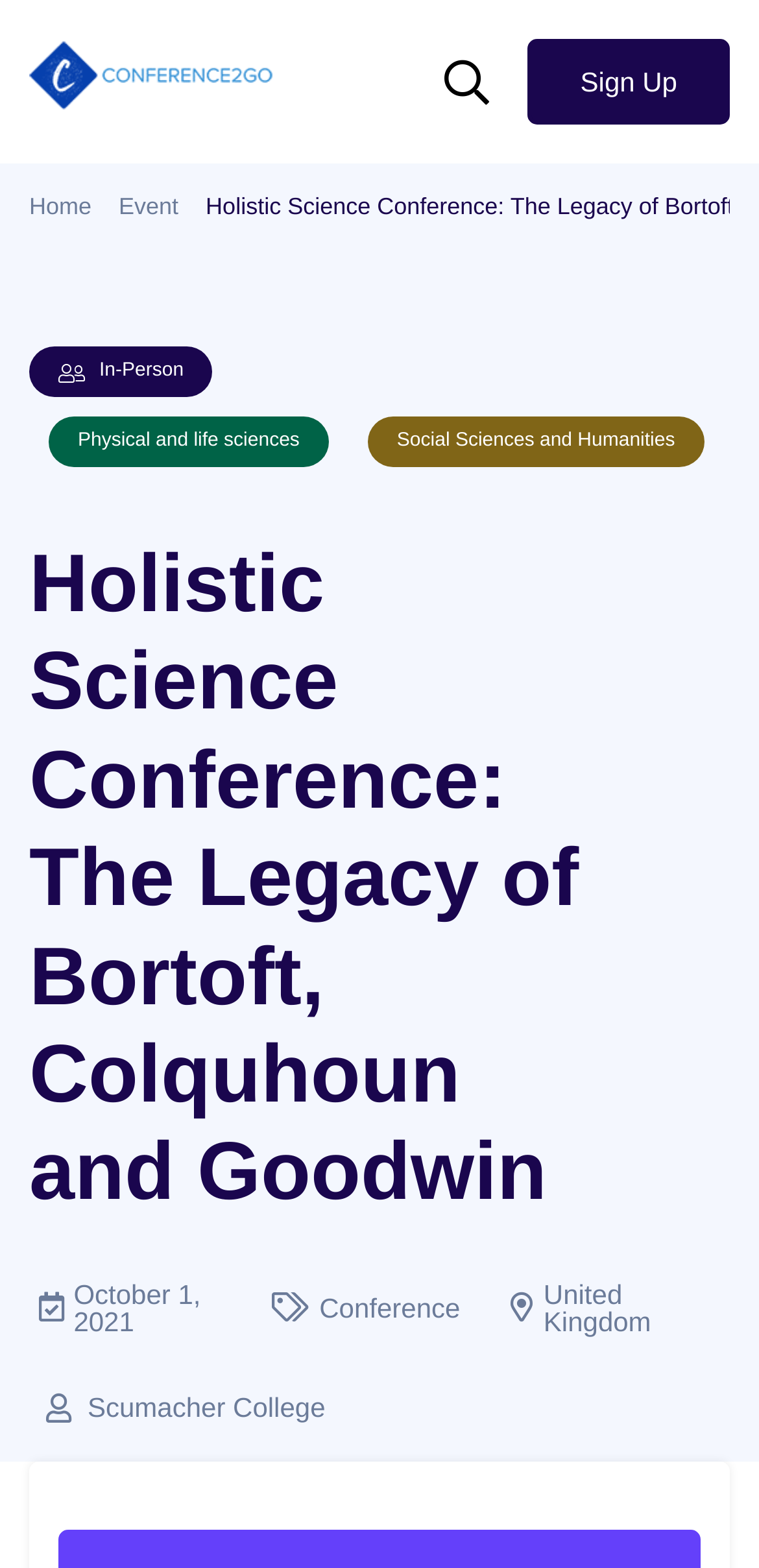Find the bounding box coordinates of the element to click in order to complete this instruction: "Filter by Physical and life sciences". The bounding box coordinates must be four float numbers between 0 and 1, denoted as [left, top, right, bottom].

[0.064, 0.266, 0.433, 0.298]